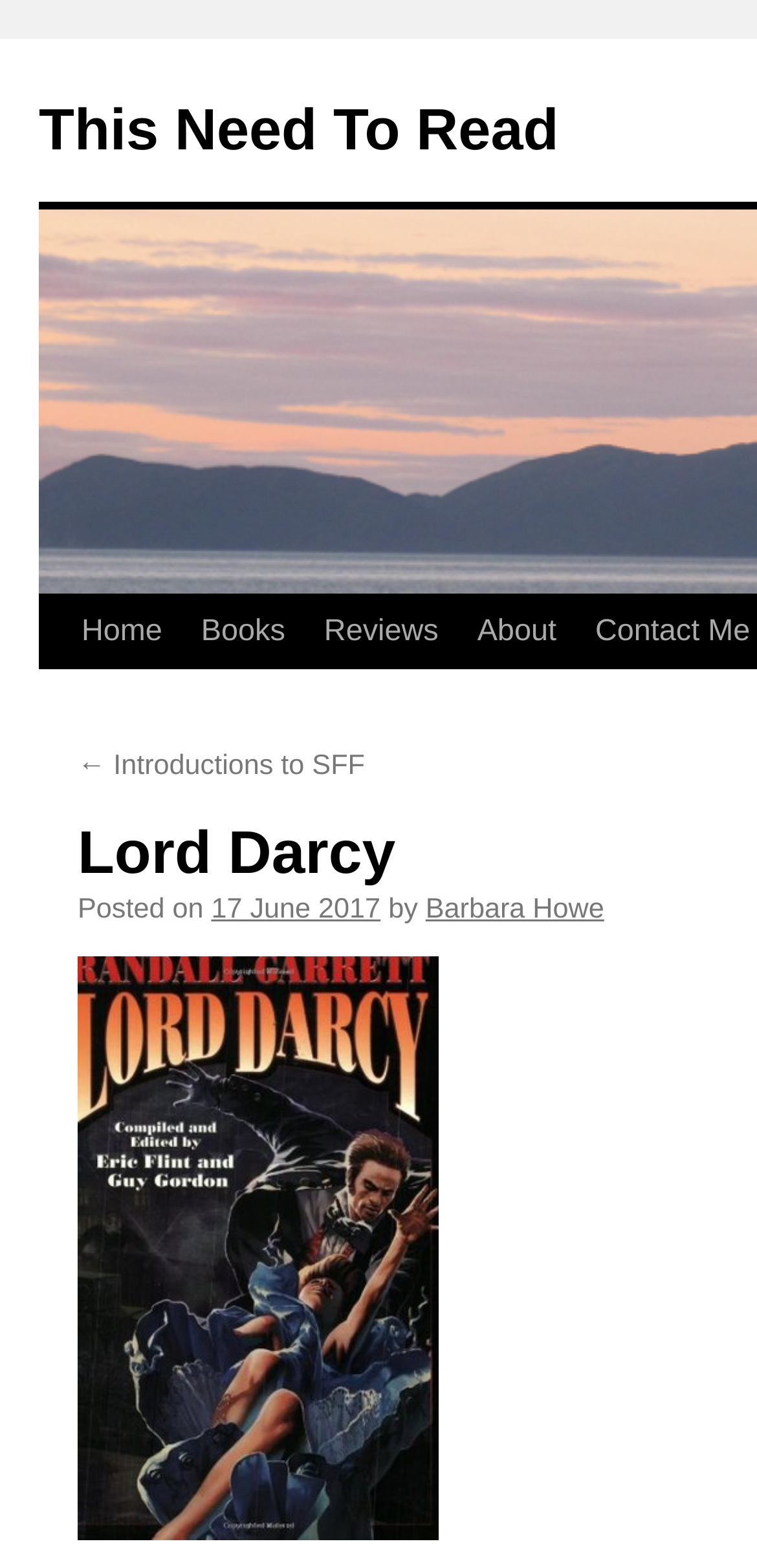Answer the question using only a single word or phrase: 
What is the date of the latest article?

17 June 2017